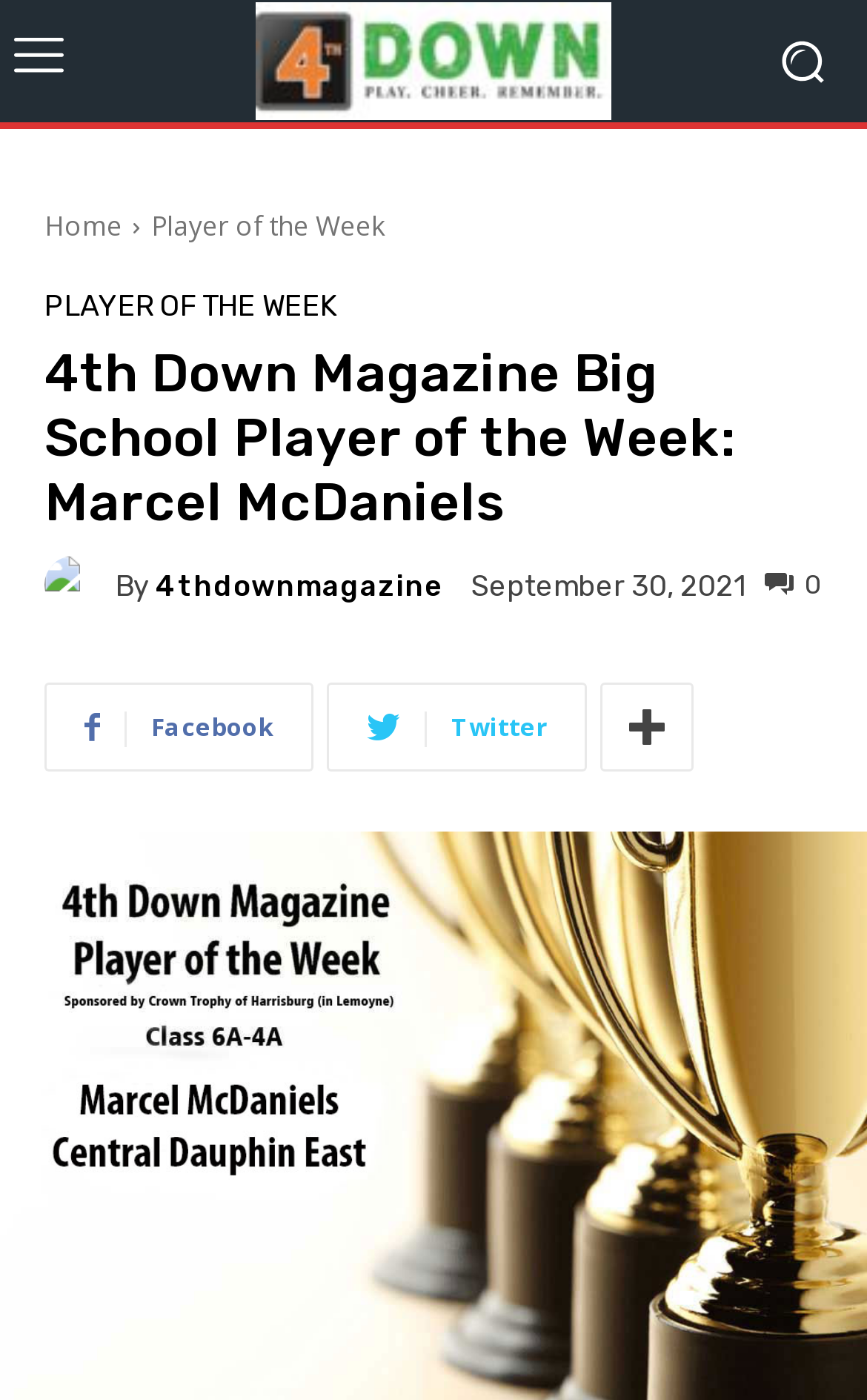Find the bounding box coordinates of the UI element according to this description: "Player of the Week".

[0.051, 0.208, 0.387, 0.229]